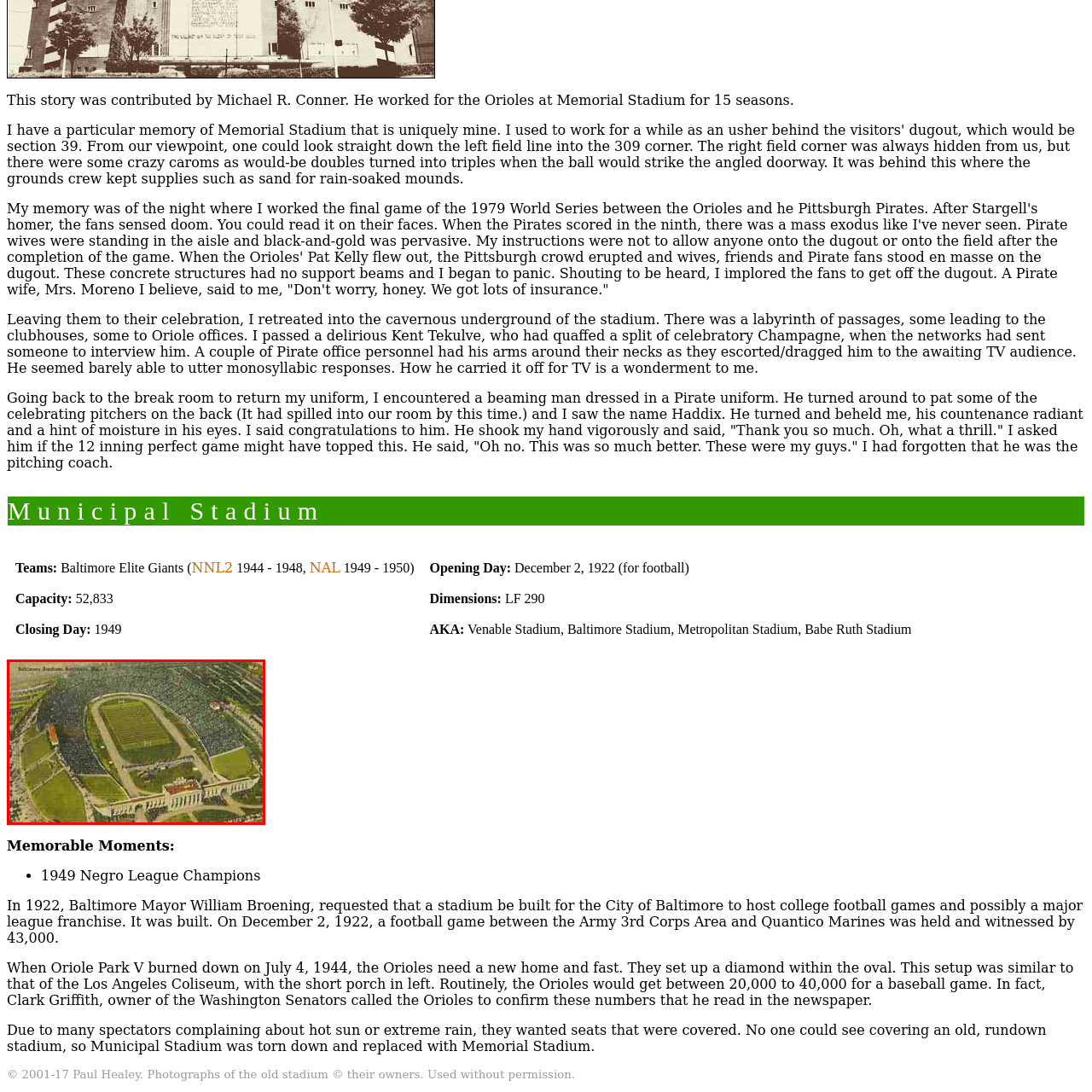What type of events was Baltimore Stadium initially used for?
Analyze the image segment within the red bounding box and respond to the question using a single word or brief phrase.

College football games